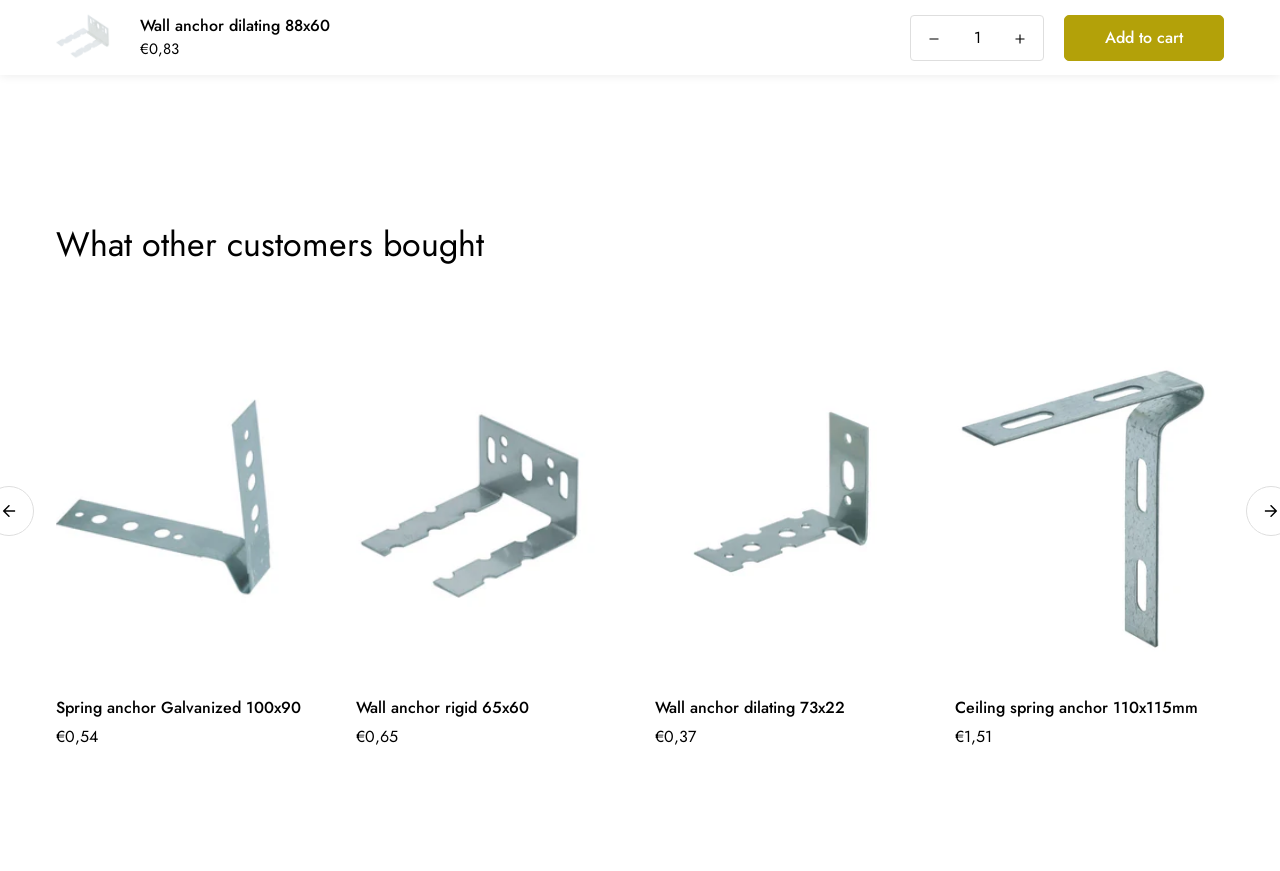What is the function of the button with the image '', located at the top right corner of the product?
Based on the image, answer the question in a detailed manner.

I found the function of the button by looking at the button element with the image '' and the text 'Decrease quantity of Wall anchor dilating 88x60 by one'. This button is located at the top right corner of the product.